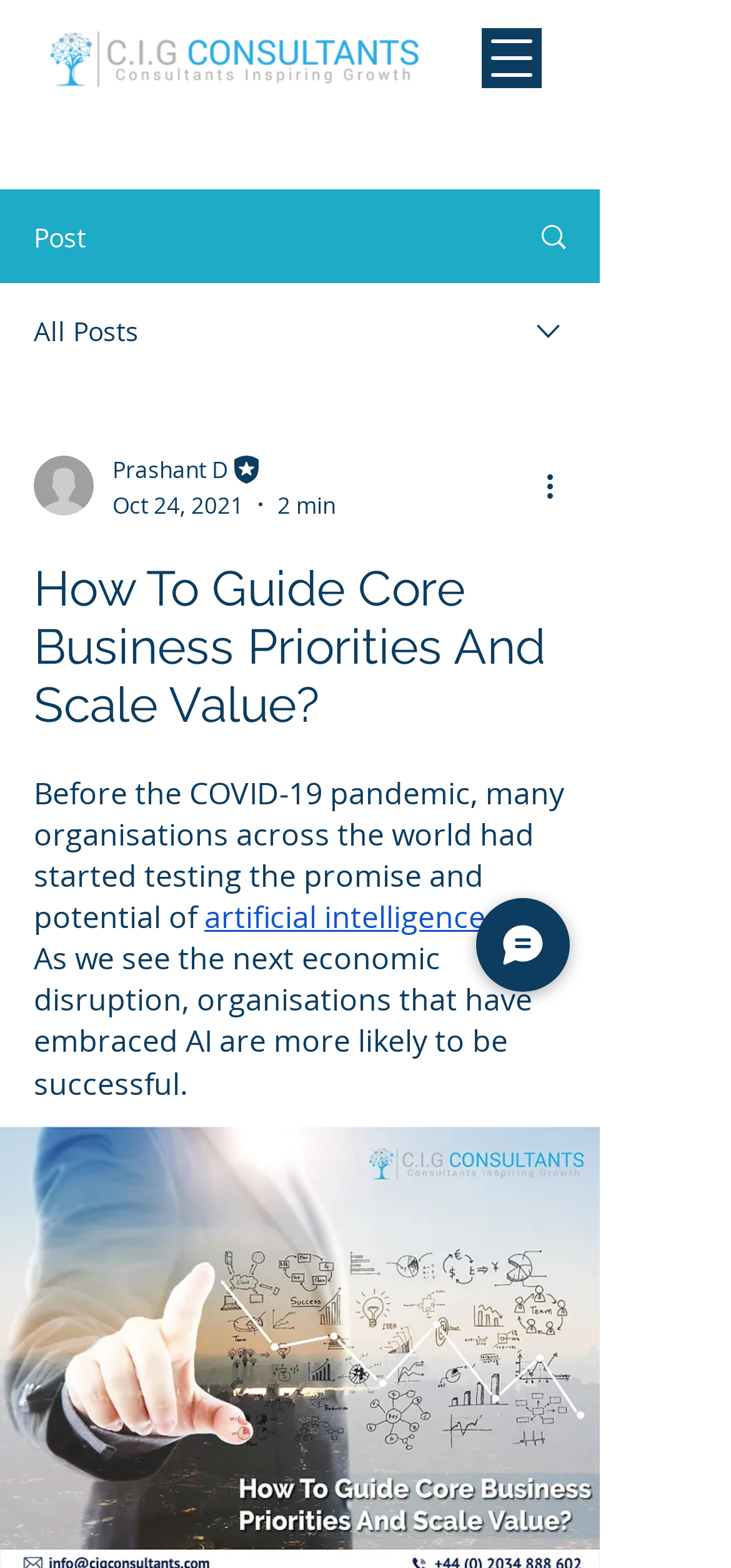What is the author's title?
Based on the image, give a concise answer in the form of a single word or short phrase.

Editor